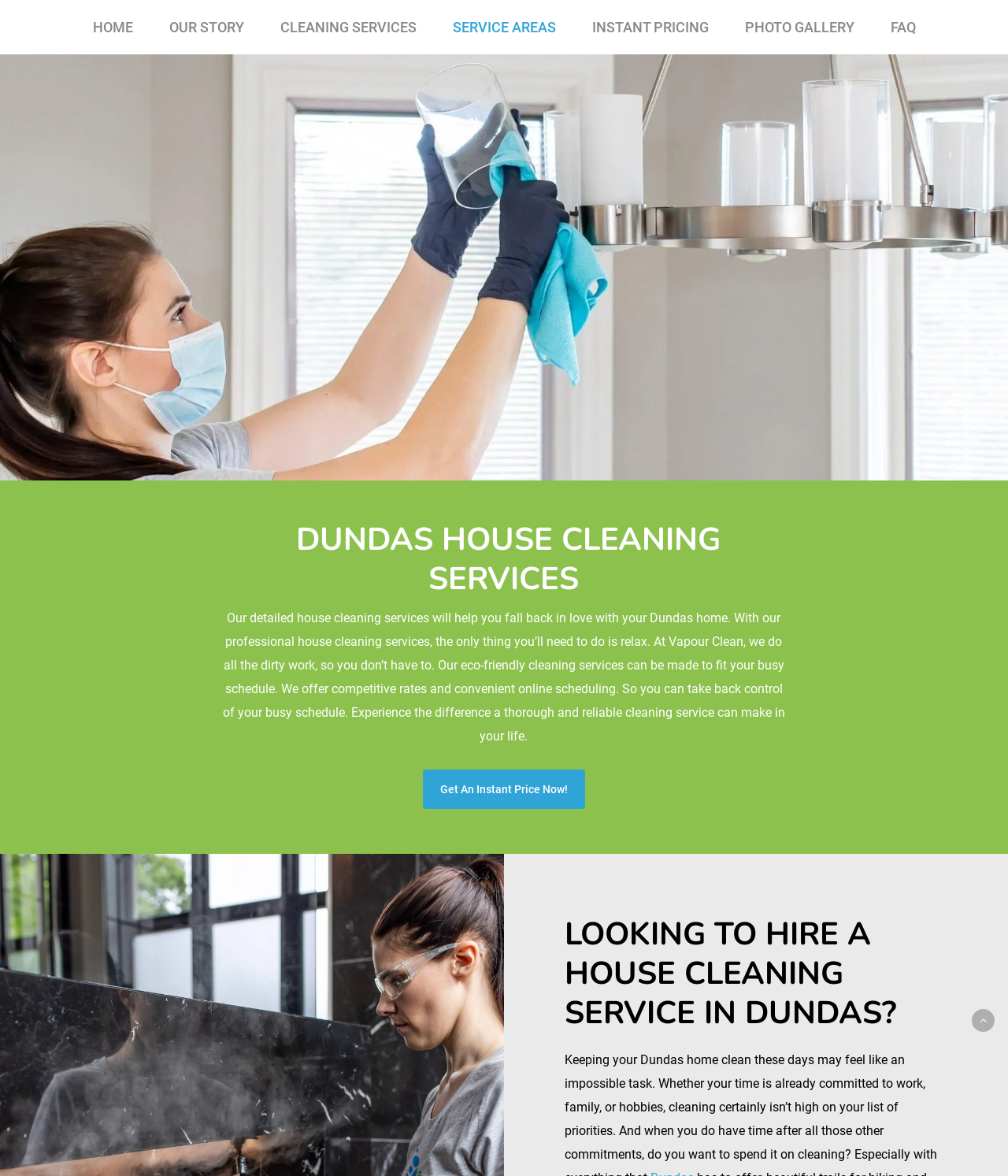What is unique about Vapour Clean's services?
Use the screenshot to answer the question with a single word or phrase.

Eco-friendly